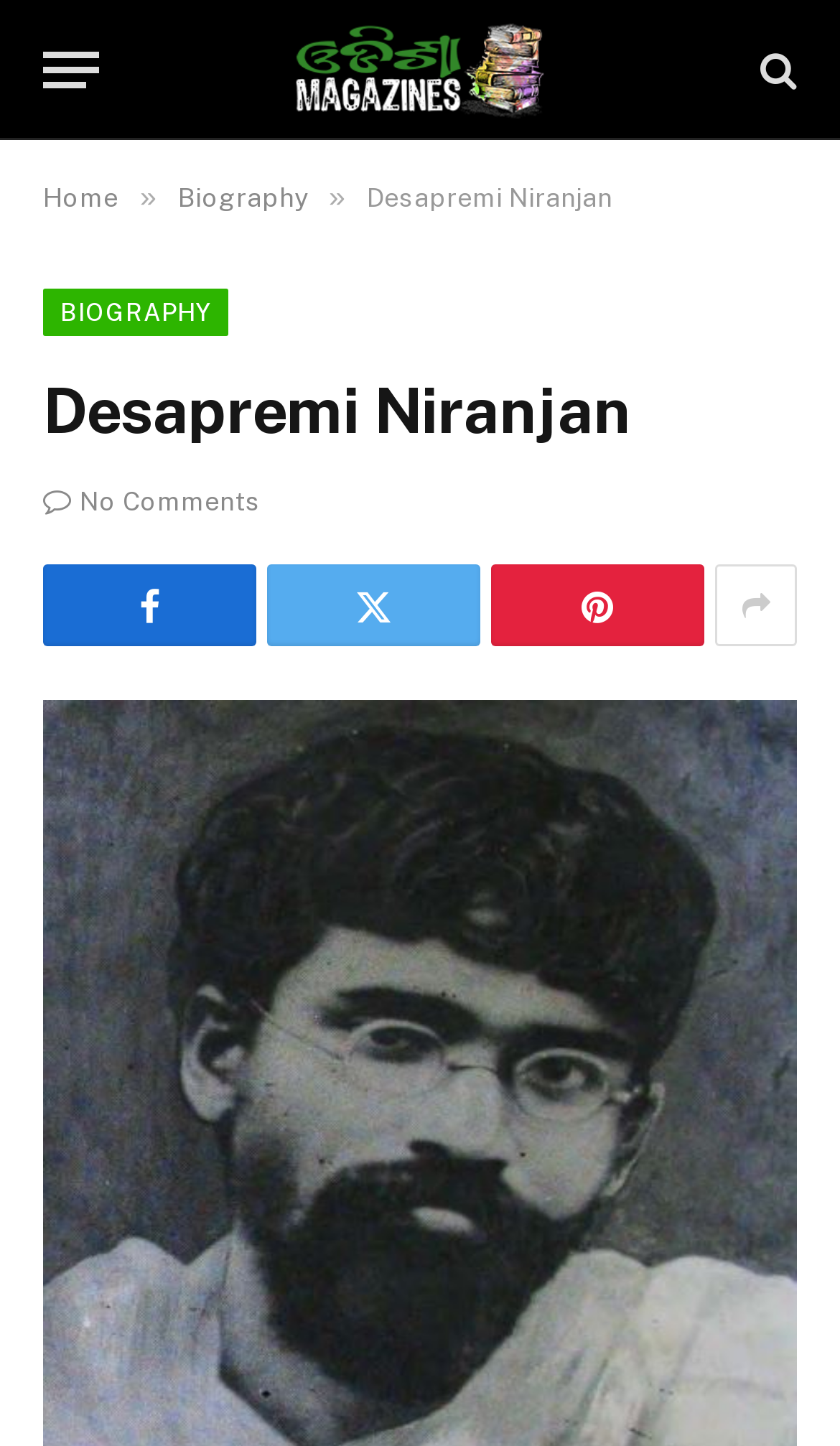Pinpoint the bounding box coordinates for the area that should be clicked to perform the following instruction: "Read Desapremi Niranjan book details".

[0.051, 0.258, 0.949, 0.312]